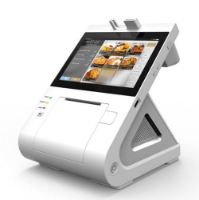Explain in detail what you see in the image.

The image features a modern point-of-sale (POS) terminal, designed with a sleek white exterior. This device is equipped with a touch screen display that shows various menu items, indicating its use in a retail or dining environment. The device includes a built-in printer, providing capabilities for printing receipts or order confirmations. Its ergonomic design allows for easy placement on countertops, making it a user-friendly solution for businesses looking to streamline their sales process. This innovative POS technology integrates multiple functionalities, promoting efficiency and enhancing customer service experiences.